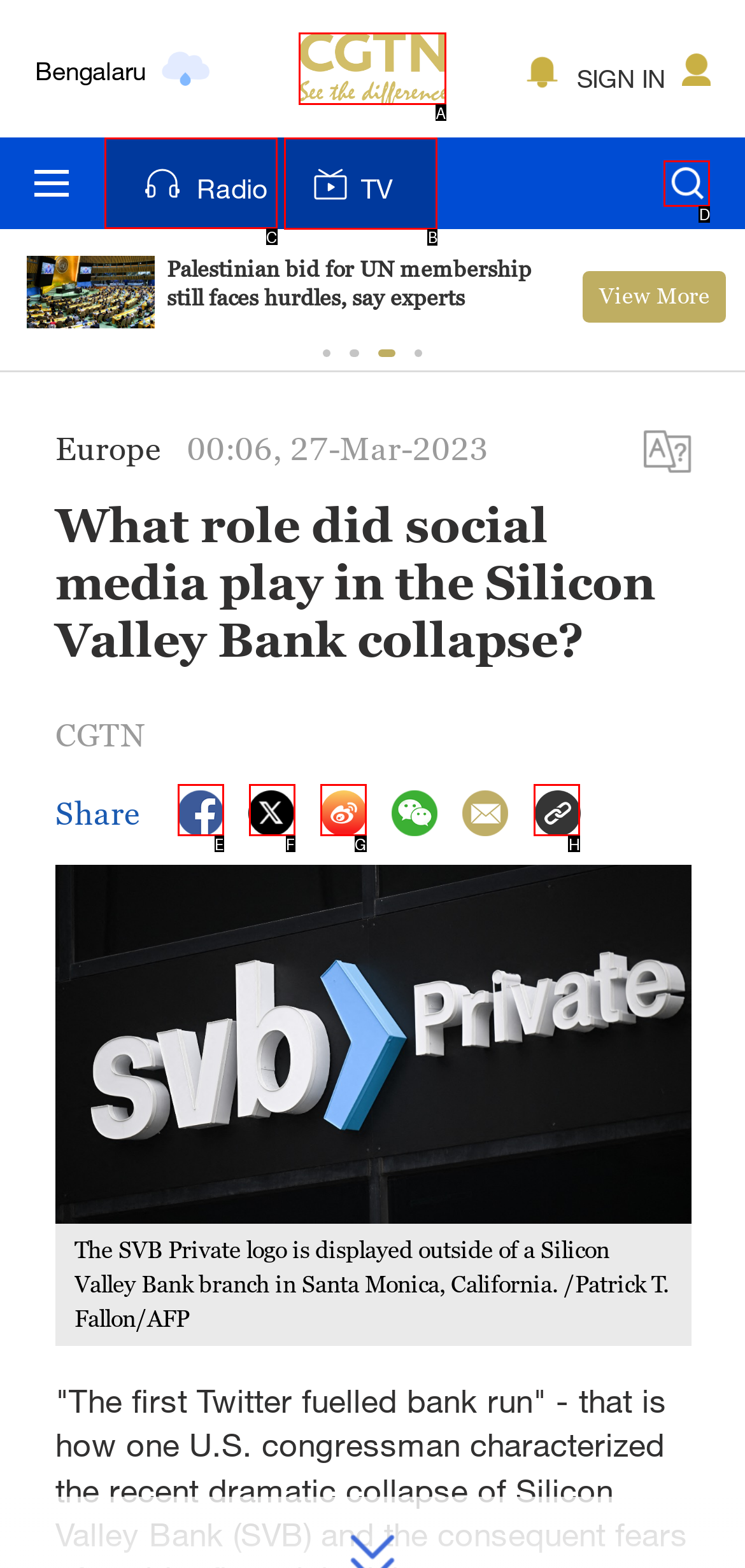Point out the option that needs to be clicked to fulfill the following instruction: Go to Radio page
Answer with the letter of the appropriate choice from the listed options.

C